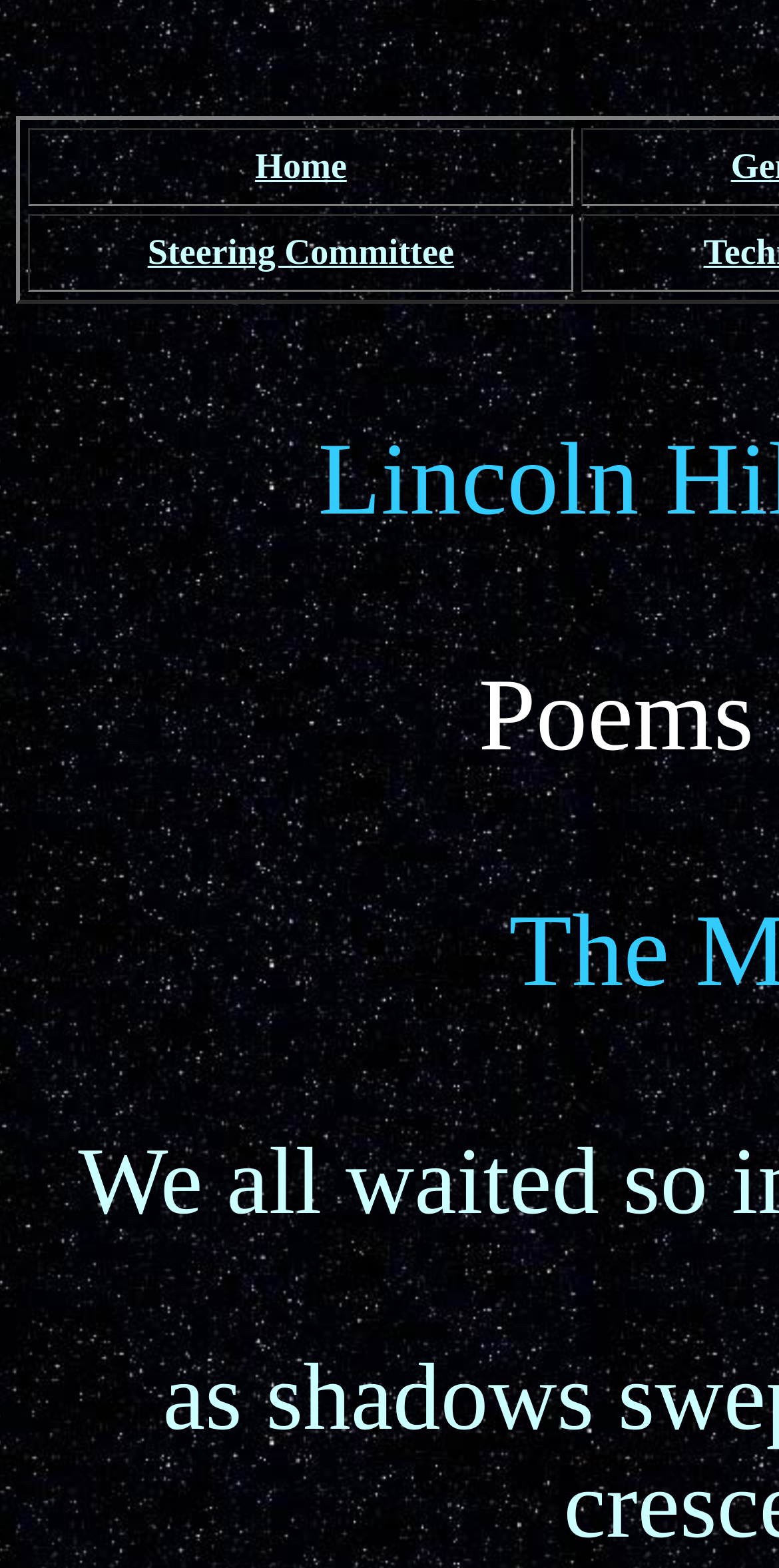Identify the bounding box coordinates of the HTML element based on this description: "Steering Committee".

[0.19, 0.148, 0.583, 0.173]